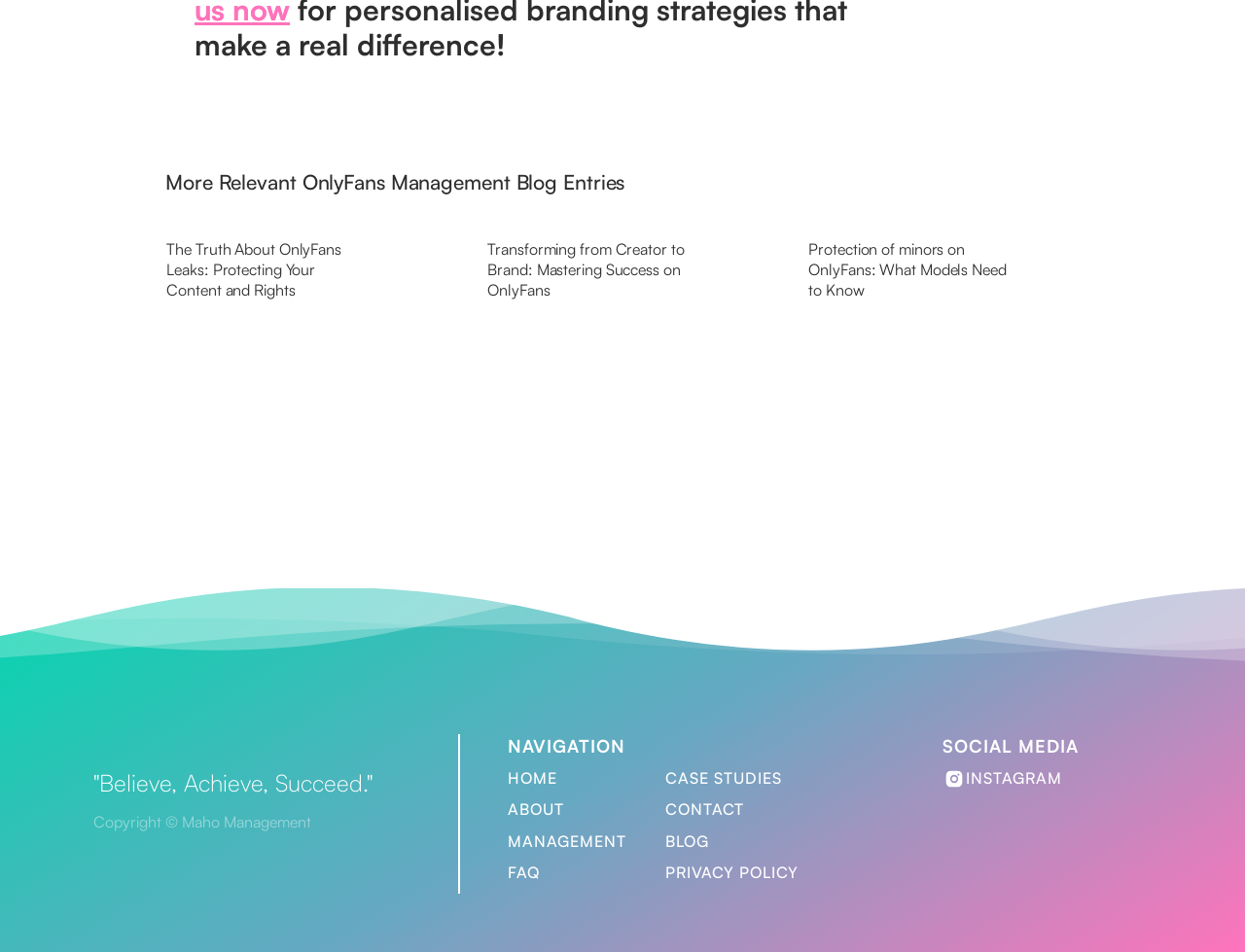How many navigation links are there?
Using the visual information from the image, give a one-word or short-phrase answer.

8